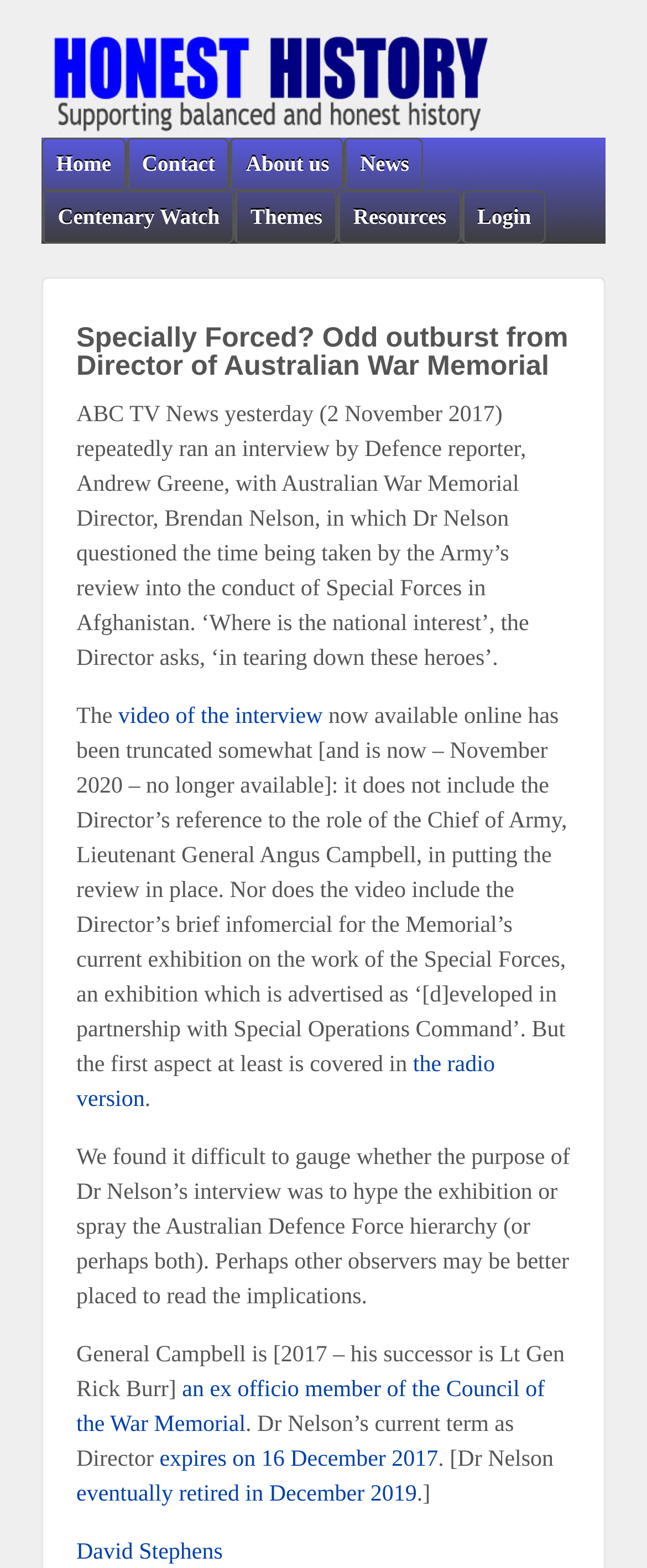Can you provide the bounding box coordinates for the element that should be clicked to implement the instruction: "Check the radio version"?

[0.118, 0.671, 0.765, 0.709]